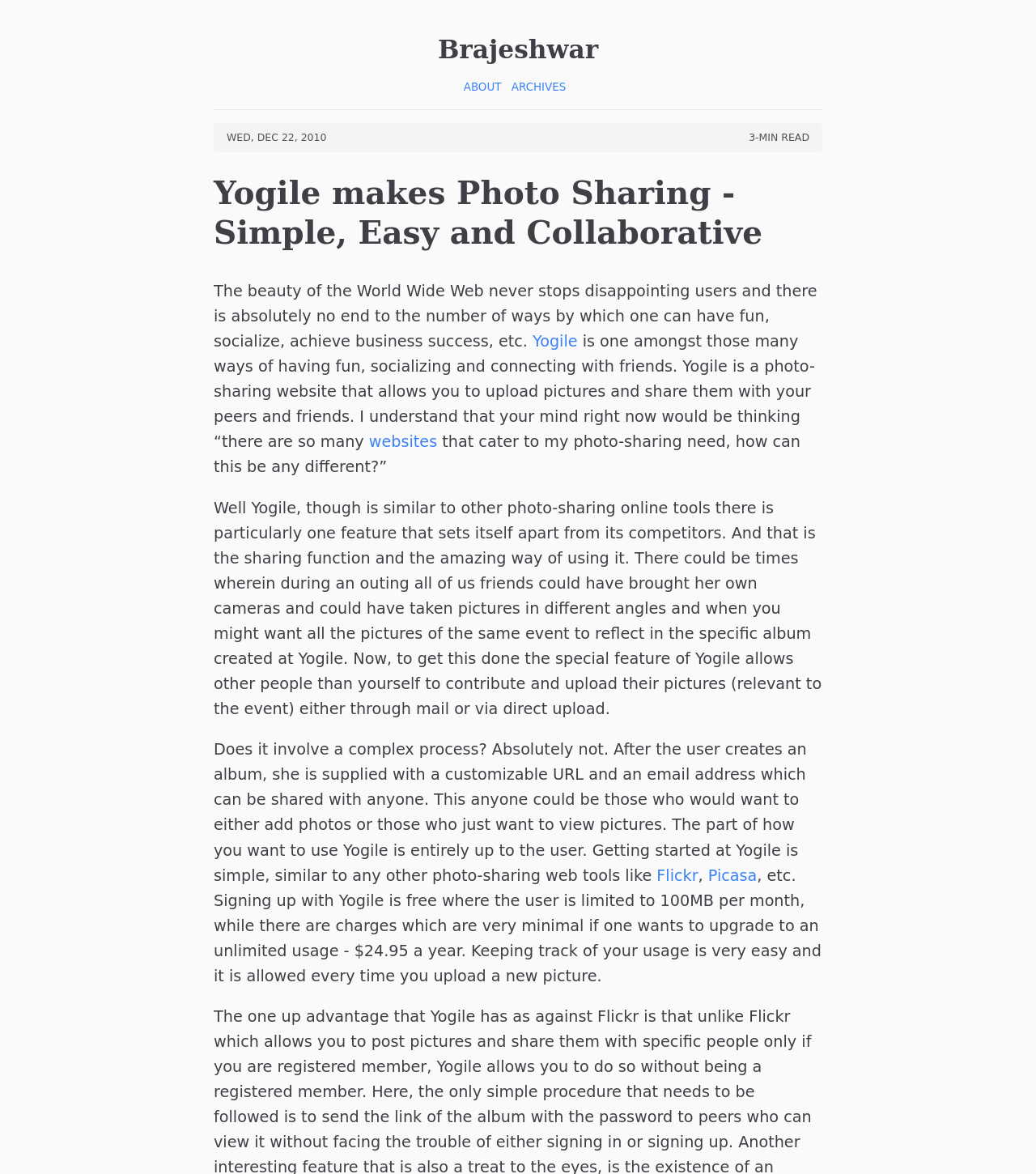Answer the question below using just one word or a short phrase: 
What is the date mentioned in the time element?

WED, DEC 22, 2010